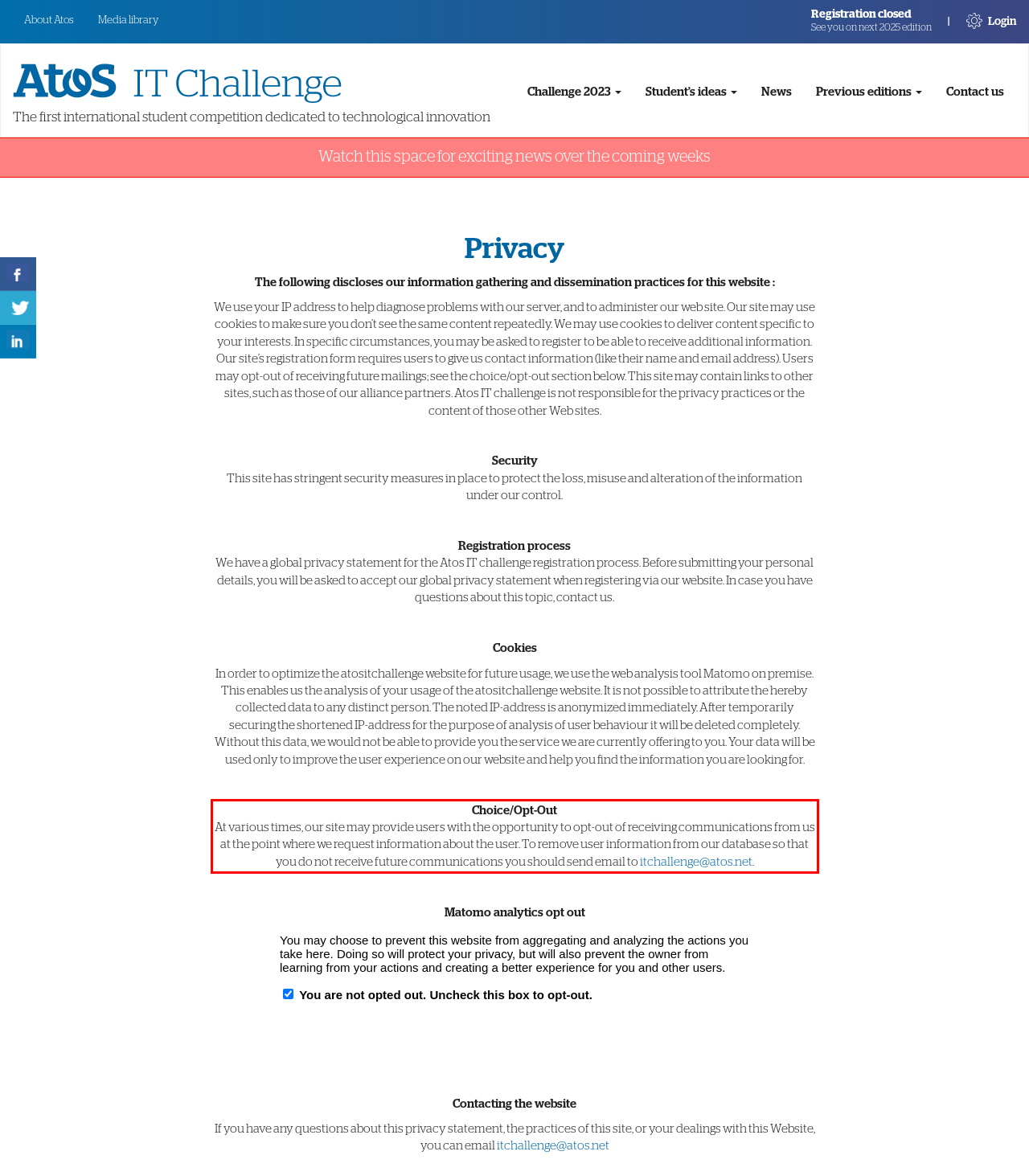Please look at the webpage screenshot and extract the text enclosed by the red bounding box.

Choice/Opt-Out At various times, our site may provide users with the opportunity to opt-out of receiving communications from us at the point where we request information about the user. To remove user information from our database so that you do not receive future communications you should send email to itchallenge@atos.net.